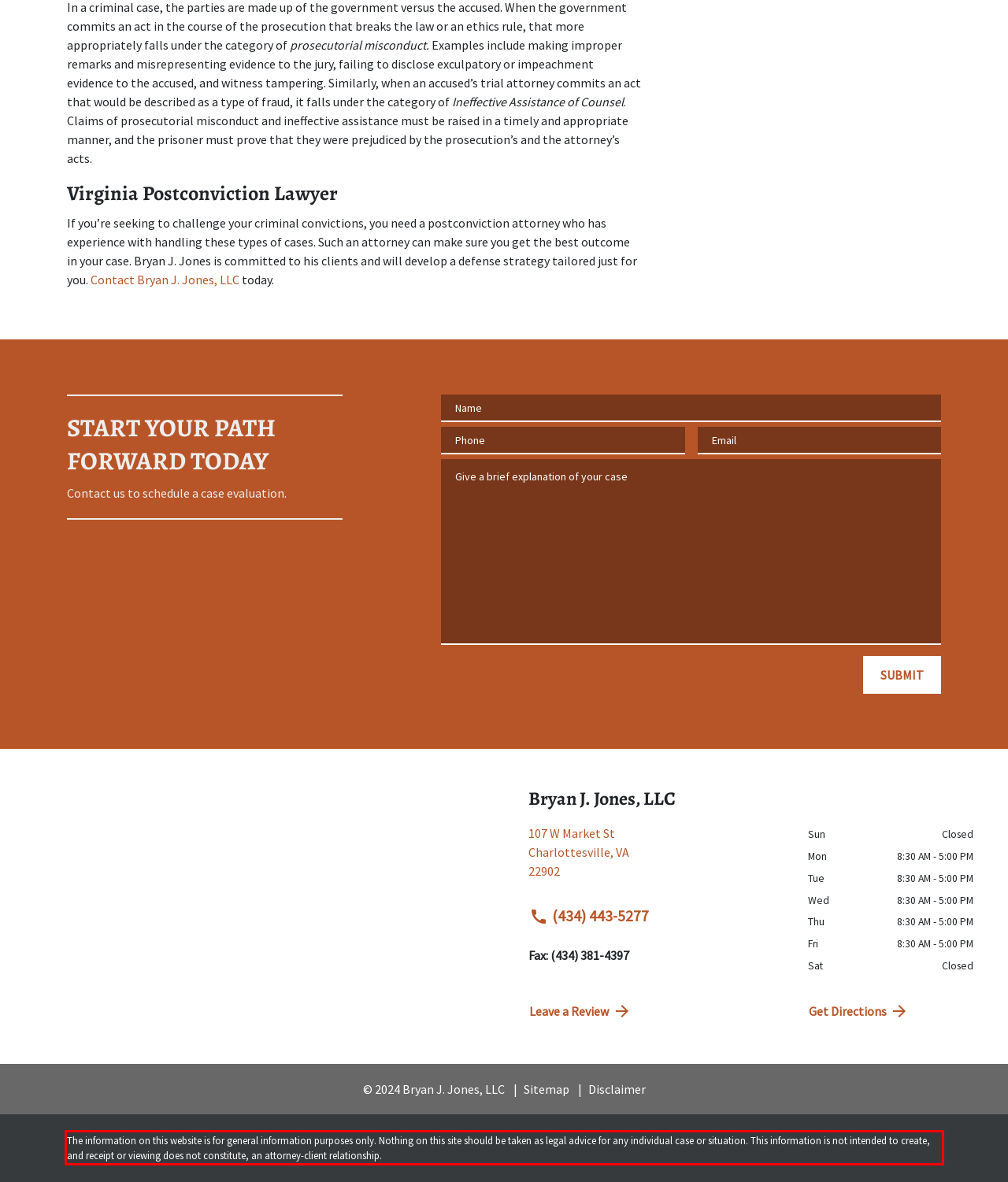Please identify the text within the red rectangular bounding box in the provided webpage screenshot.

The information on this website is for general information purposes only. Nothing on this site should be taken as legal advice for any individual case or situation. This information is not intended to create, and receipt or viewing does not constitute, an attorney-client relationship.